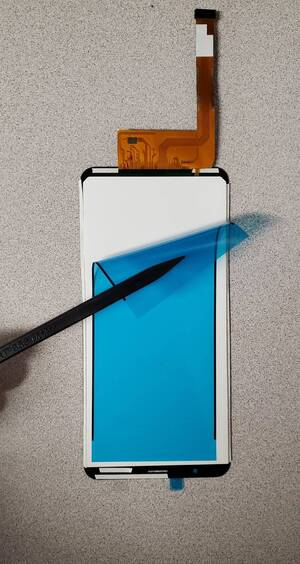Describe thoroughly the contents of the image.

In the image, a technician is in the process of removing a protective blue sticker from a smartphone screen assembly. The screen, which is predominantly white, features an orange flex cable at the top, indicating it is ready for installation. As the technician uses a tool to peel away the sticker, the action showcases the careful steps involved in preparing the screen for use, highlighting the importance of ensuring all protective layers are removed before final assembly. The workspace appears neat, with a subtle gray surface beneath the device, emphasizing a professional setup for the task at hand.